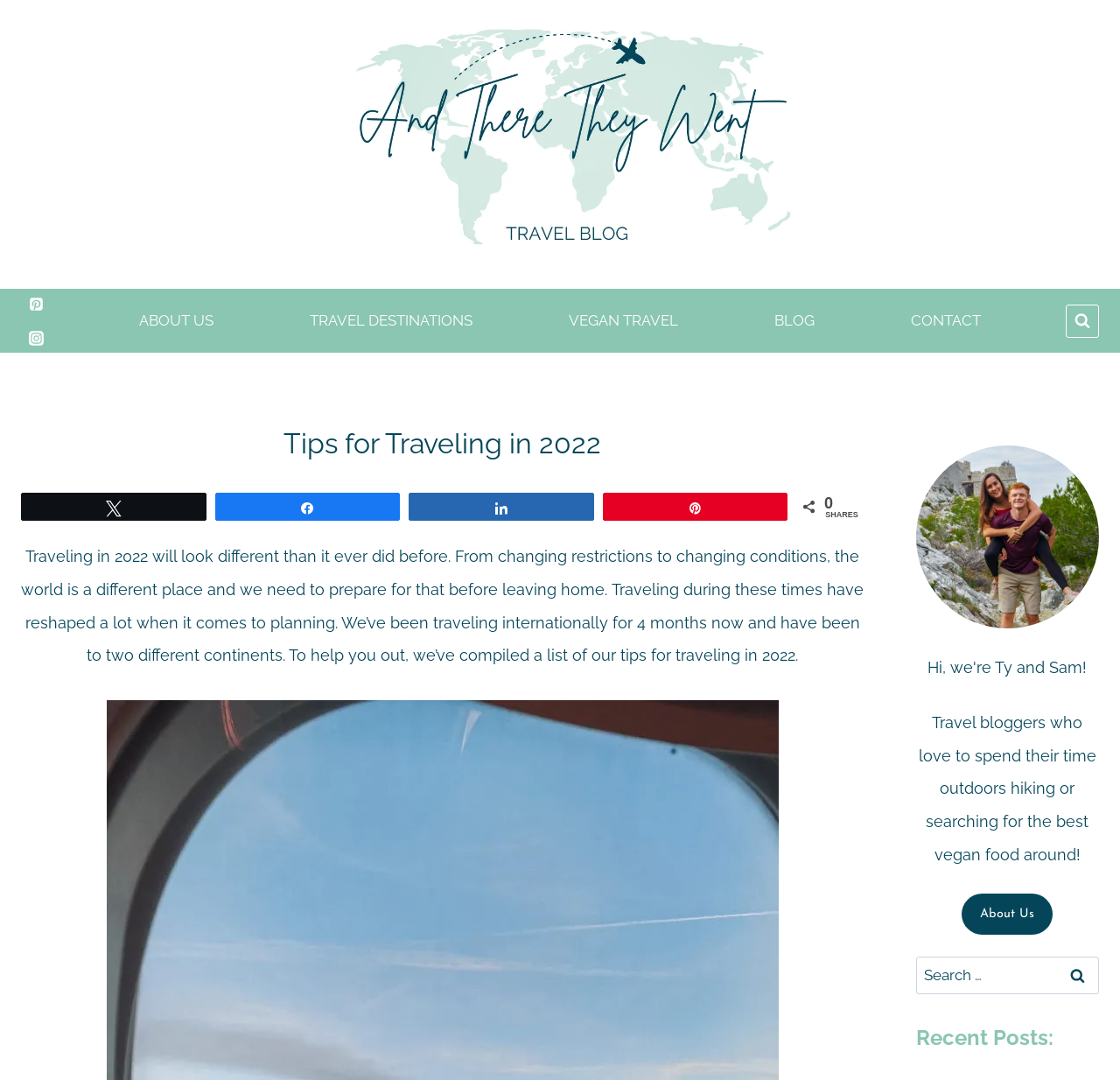Pinpoint the bounding box coordinates of the area that must be clicked to complete this instruction: "Share on Twitter".

[0.02, 0.457, 0.183, 0.481]